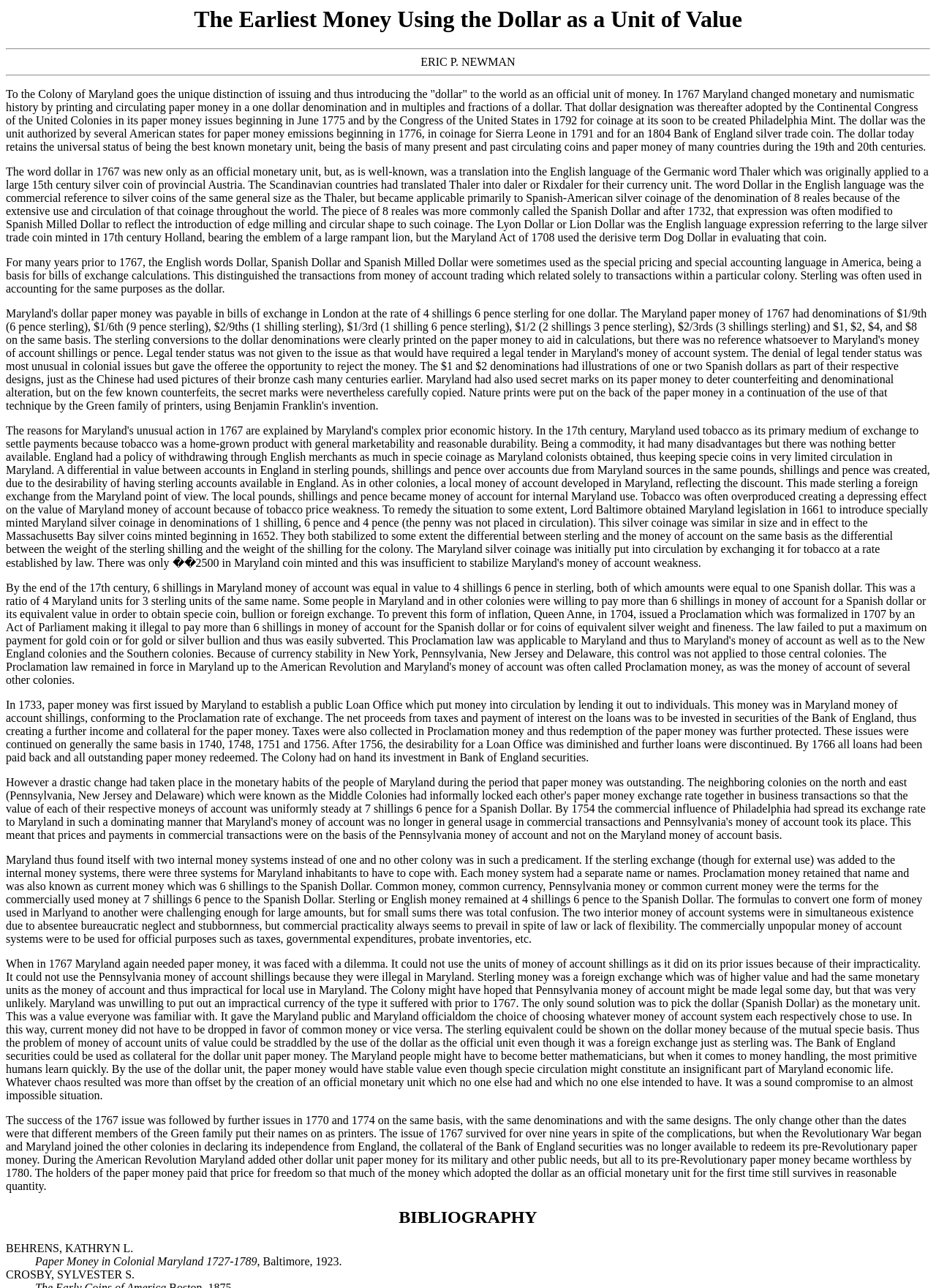What was the significance of the 1767 issue of paper money?
Look at the webpage screenshot and answer the question with a detailed explanation.

The 1767 issue of paper money was significant because it introduced the dollar as the first official monetary unit. This is stated in the text: 'The Colony might have hoped that Pennsylvania money of account might be made legal some day, but that was very unlikely. Maryland was unwilling to put out an impractical currency of the type it suffered with prior to 1767. The only sound solution was to pick the dollar (Spanish Dollar) as the monetary unit.'